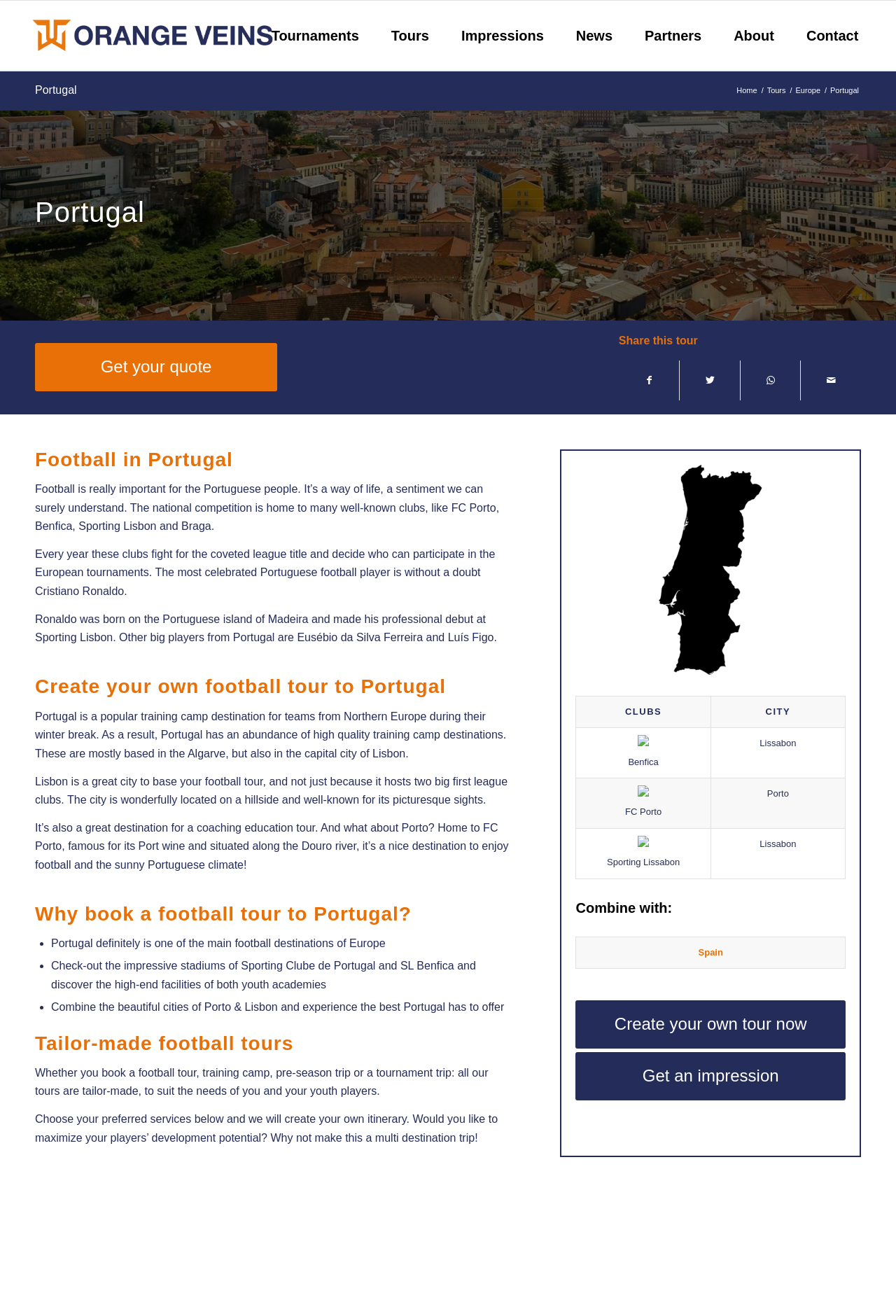Carefully examine the image and provide an in-depth answer to the question: What is the name of the famous Portuguese football player mentioned on this webpage?

The webpage mentions Cristiano Ronaldo as the most celebrated Portuguese football player, and also mentions his birthplace as the Portuguese island of Madeira and his professional debut at Sporting Lisbon.